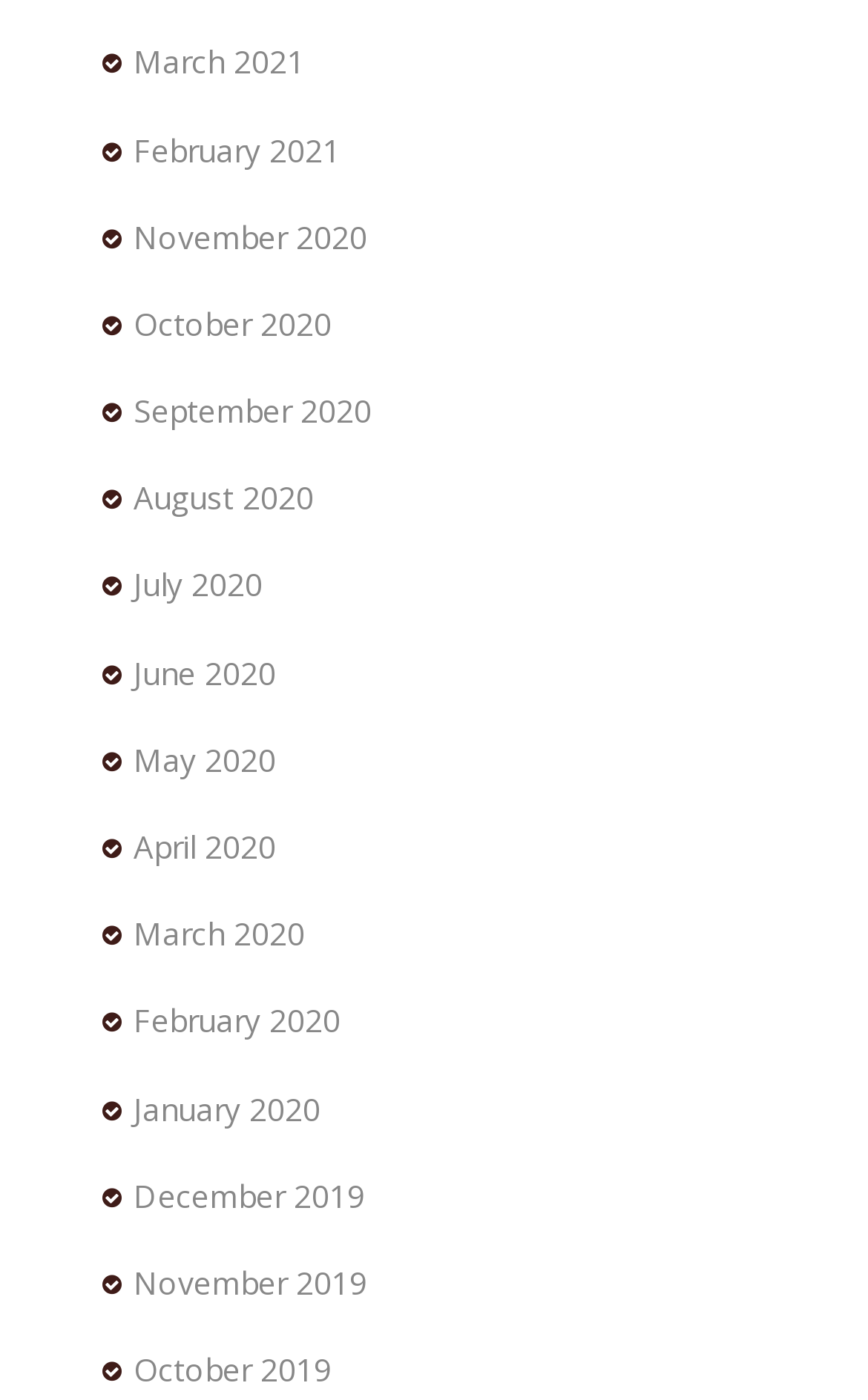Using the webpage screenshot, find the UI element described by November 2023. Provide the bounding box coordinates in the format (top-left x, top-left y, bottom-right x, bottom-right y), ensuring all values are floating point numbers between 0 and 1.

None